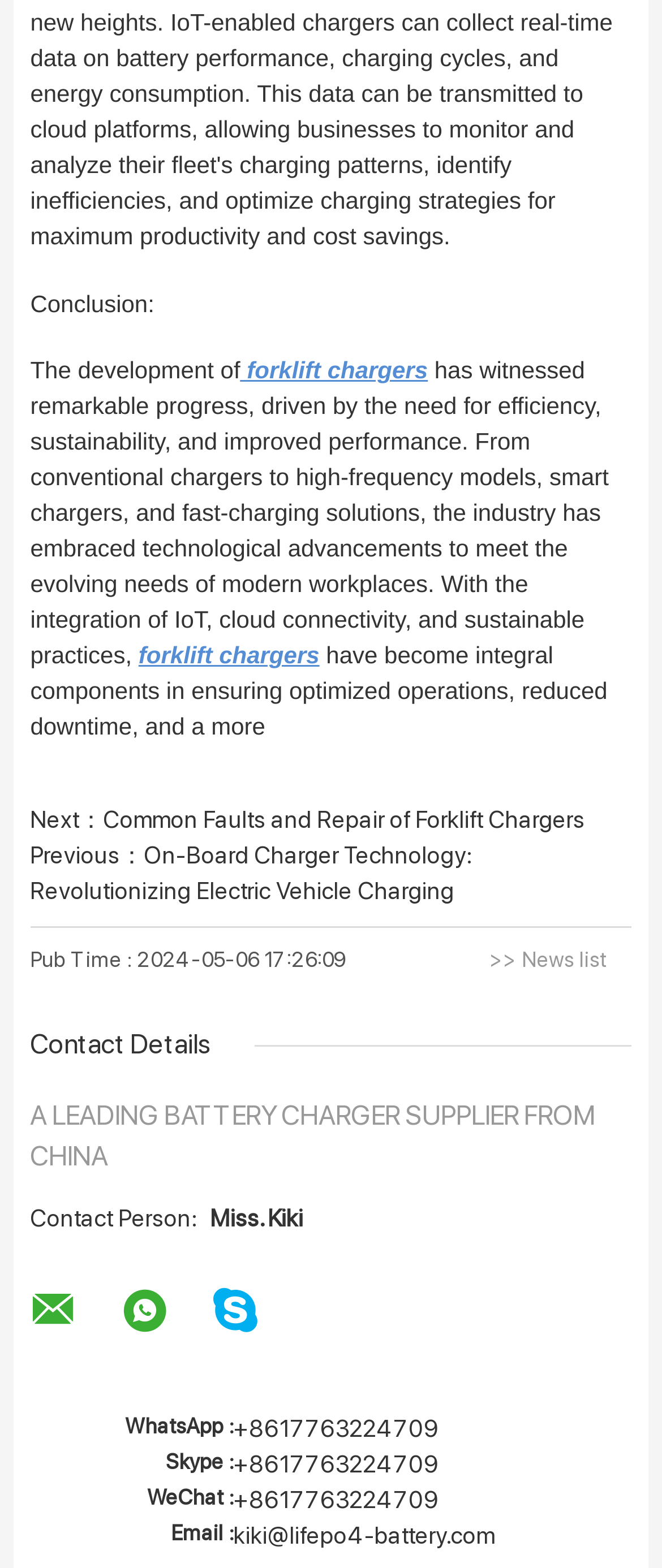Please provide the bounding box coordinates for the UI element as described: "forklift chargers". The coordinates must be four floats between 0 and 1, represented as [left, top, right, bottom].

[0.209, 0.41, 0.483, 0.427]